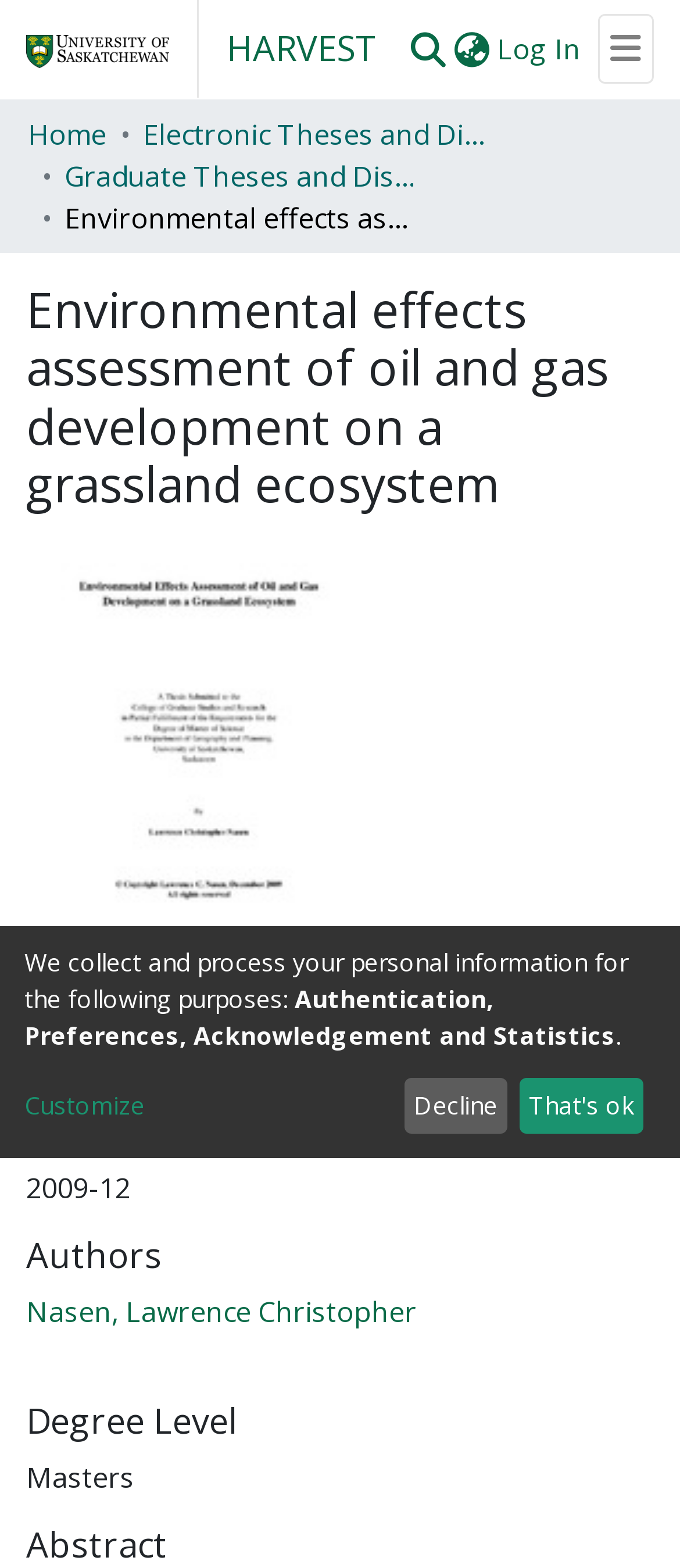Identify the bounding box coordinates of the area that should be clicked in order to complete the given instruction: "Log in". The bounding box coordinates should be four float numbers between 0 and 1, i.e., [left, top, right, bottom].

[0.726, 0.019, 0.859, 0.043]